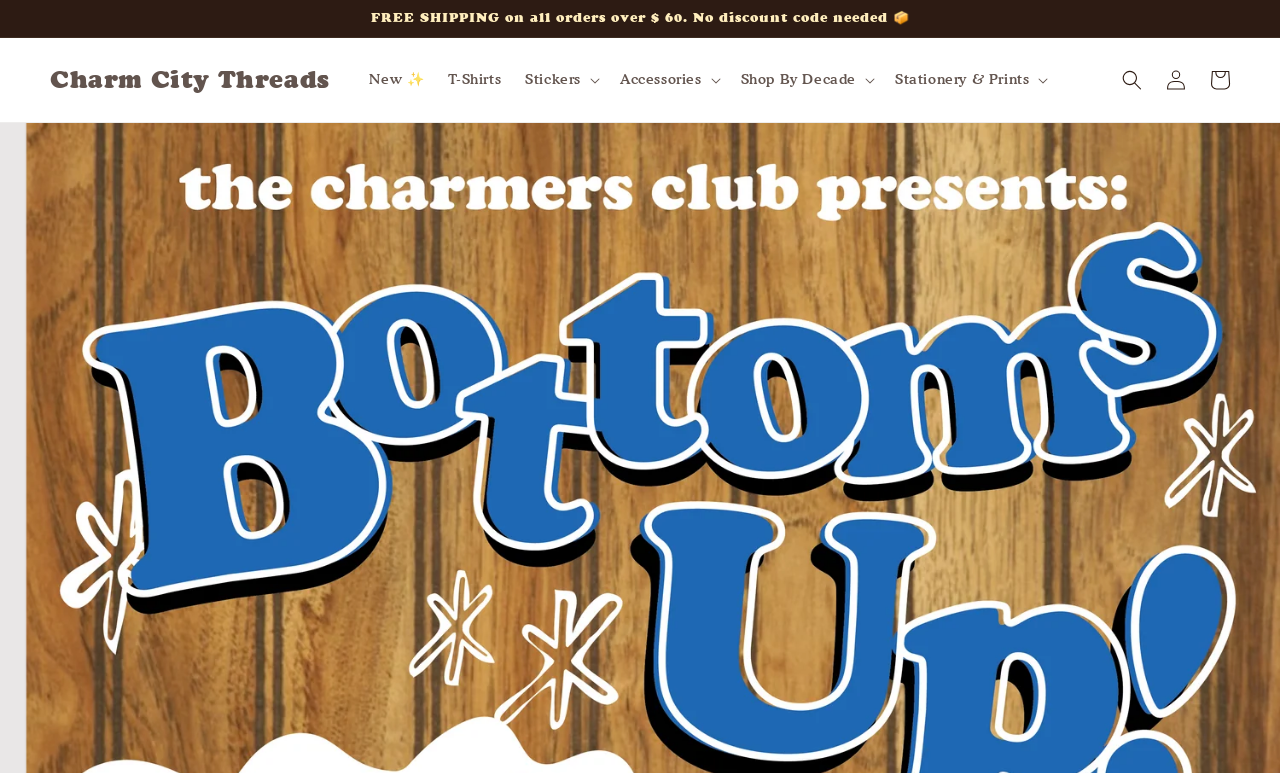What type of products can be found in the 'New' section?
Using the image as a reference, answer the question with a short word or phrase.

Vintage items